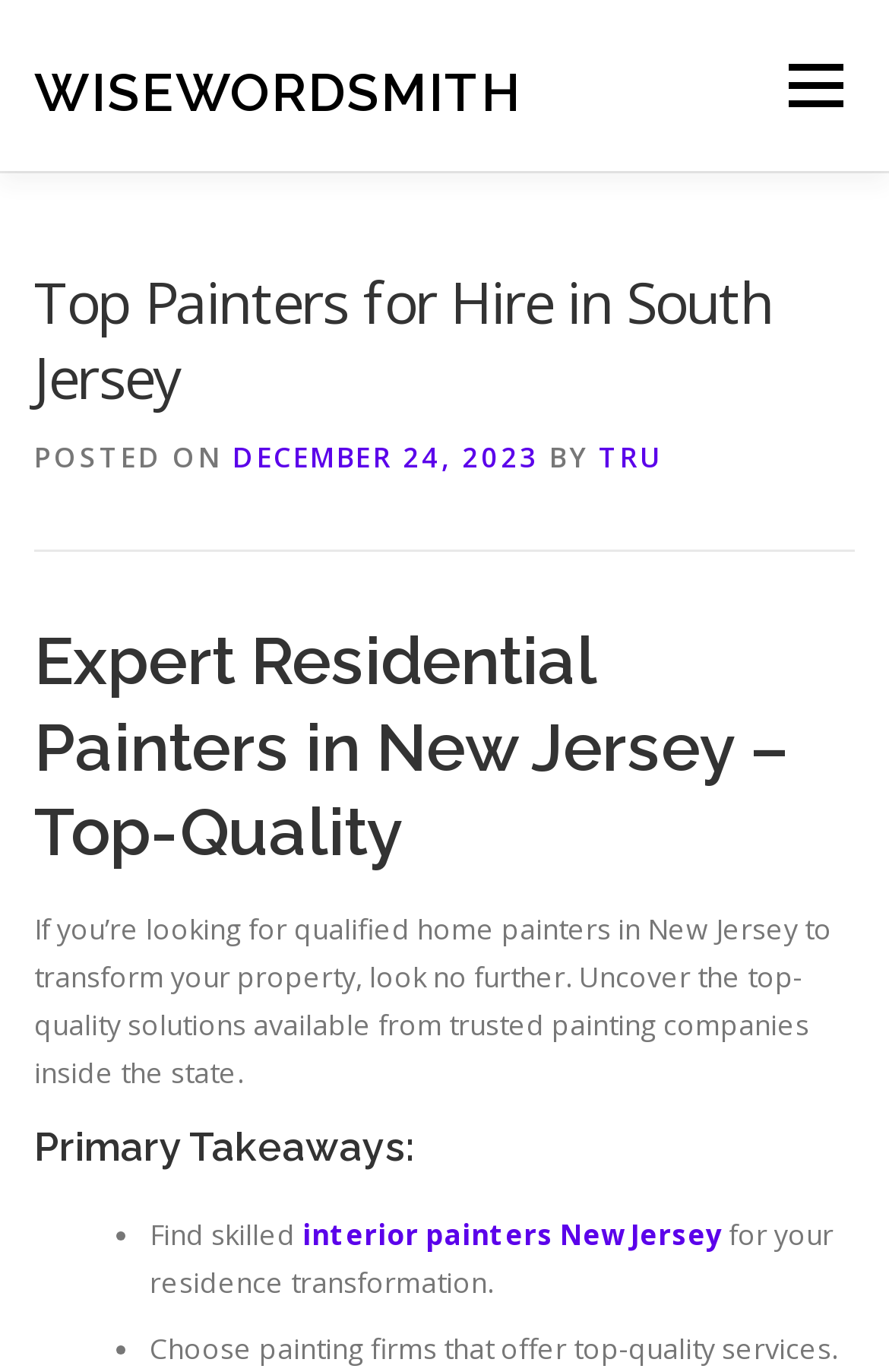Identify the headline of the webpage and generate its text content.

Top Painters for Hire in South Jersey